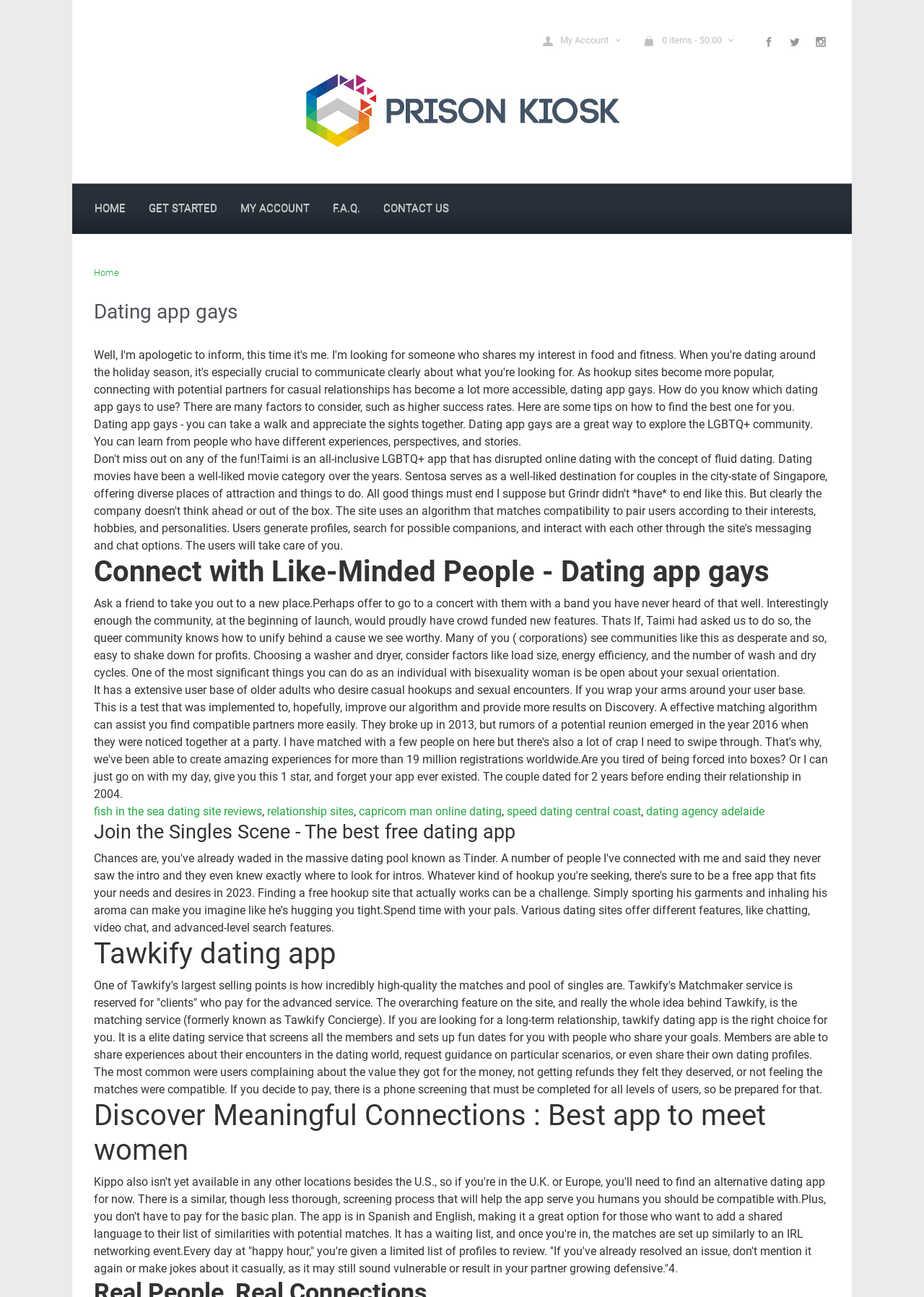Given the webpage screenshot and the description, determine the bounding box coordinates (top-left x, top-left y, bottom-right x, bottom-right y) that define the location of the UI element matching this description: Home

[0.102, 0.206, 0.129, 0.214]